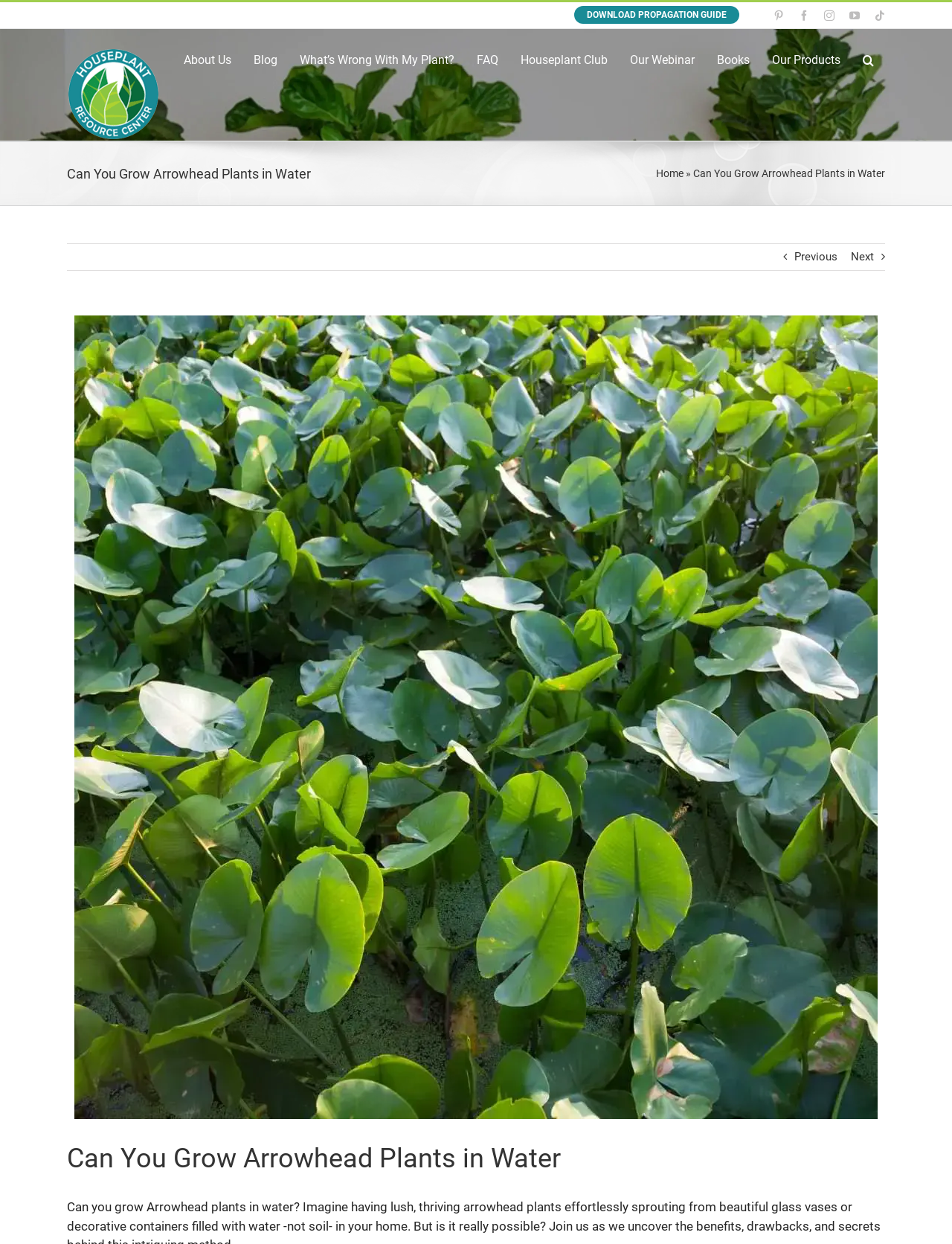Please provide a comprehensive response to the question below by analyzing the image: 
What is the purpose of the 'DOWNLOAD PROPAGATION GUIDE' link?

The 'DOWNLOAD PROPAGATION GUIDE' link is a call-to-action element with a bounding box of [0.603, 0.005, 0.777, 0.019], which suggests that it allows users to download a propagation guide, likely related to houseplants.